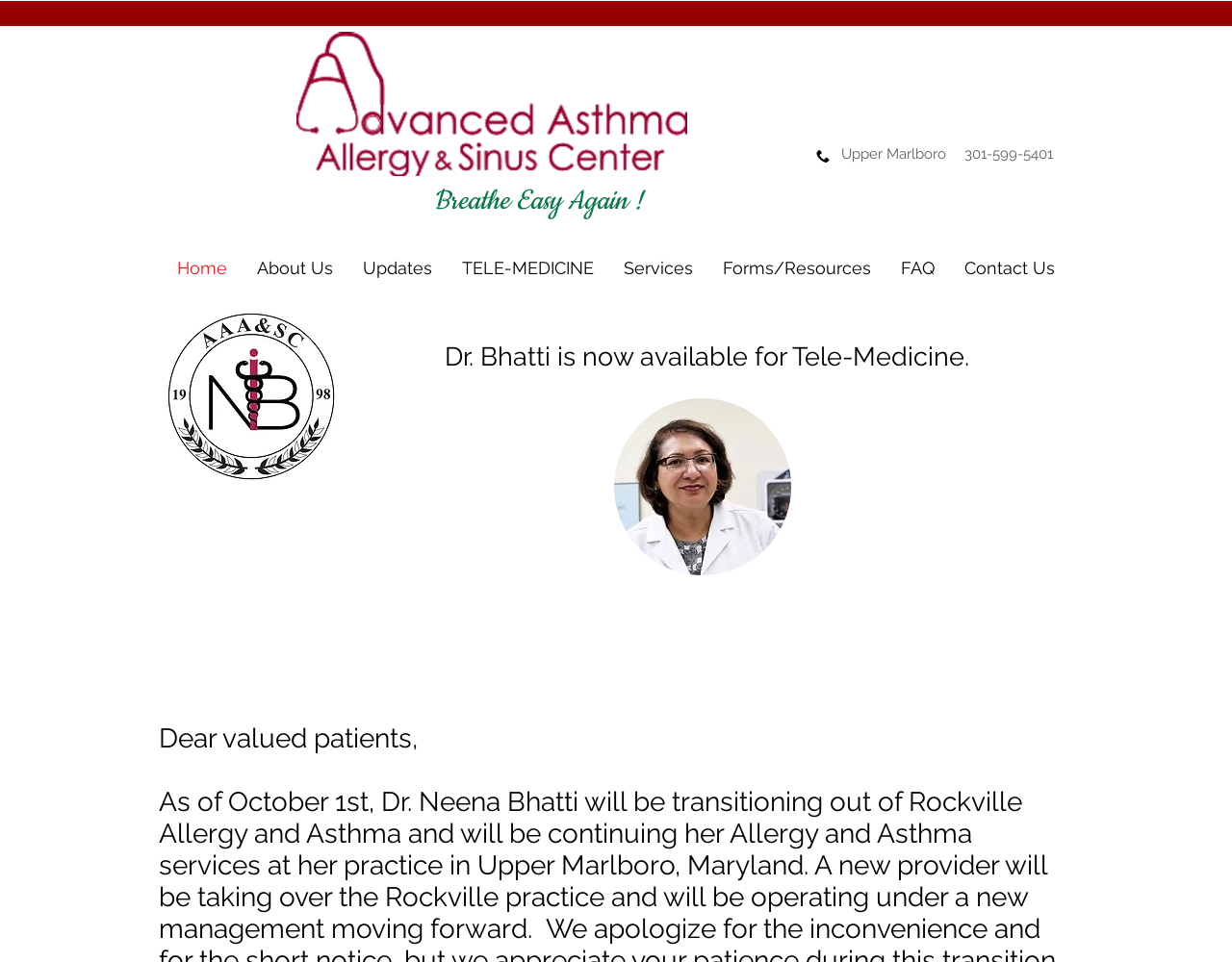What is the phone number of the office?
Please respond to the question with a detailed and thorough explanation.

I found the phone number by looking at the static text elements on the webpage, specifically the one with the text '301-599-5401' located at coordinates [0.783, 0.151, 0.855, 0.169].